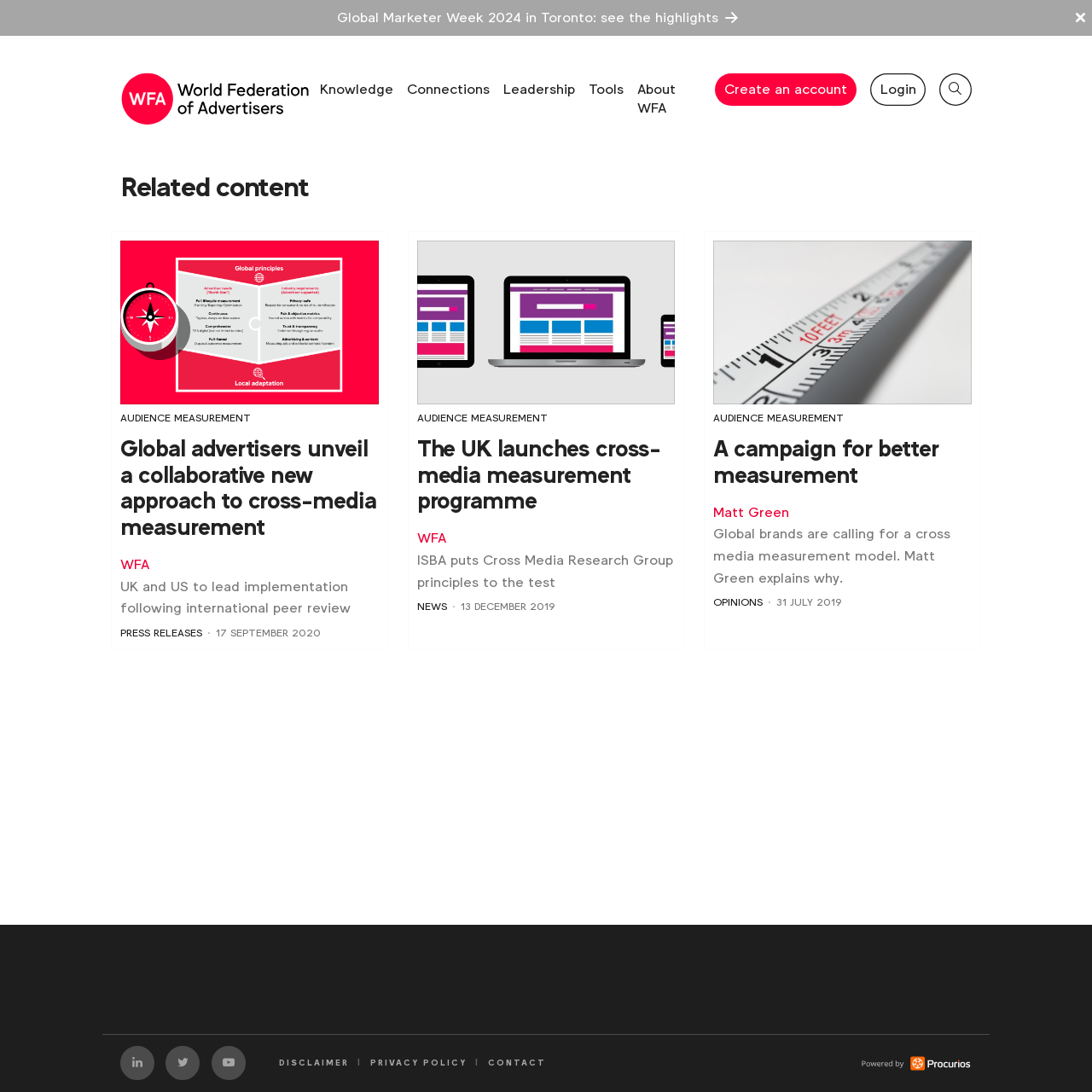Determine the bounding box coordinates of the element that should be clicked to execute the following command: "Follow WFA on LinkedIn".

[0.11, 0.958, 0.141, 0.989]